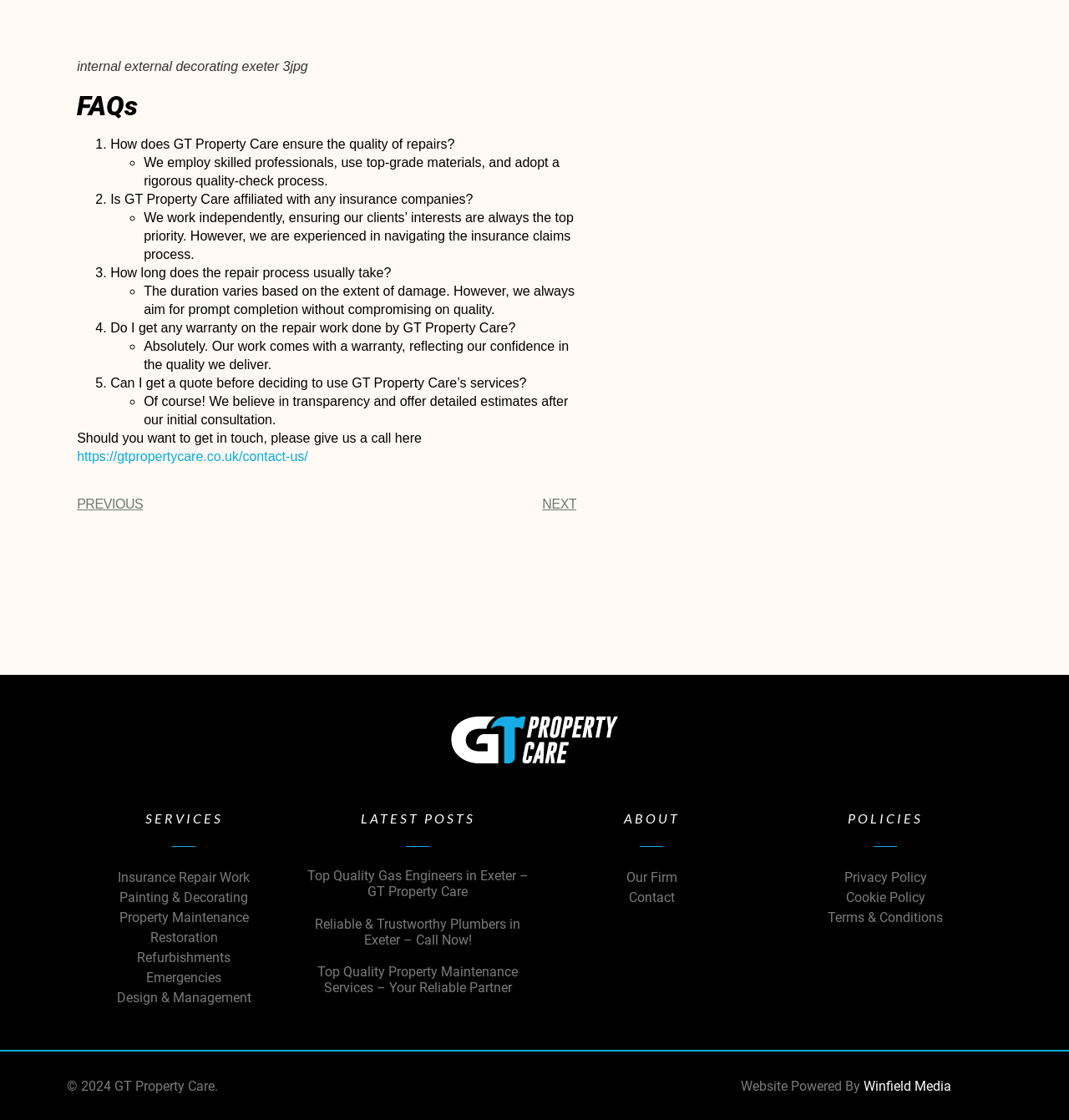Please identify the coordinates of the bounding box that should be clicked to fulfill this instruction: "Click on the 'Insurance Repair Work' link".

[0.062, 0.775, 0.281, 0.793]